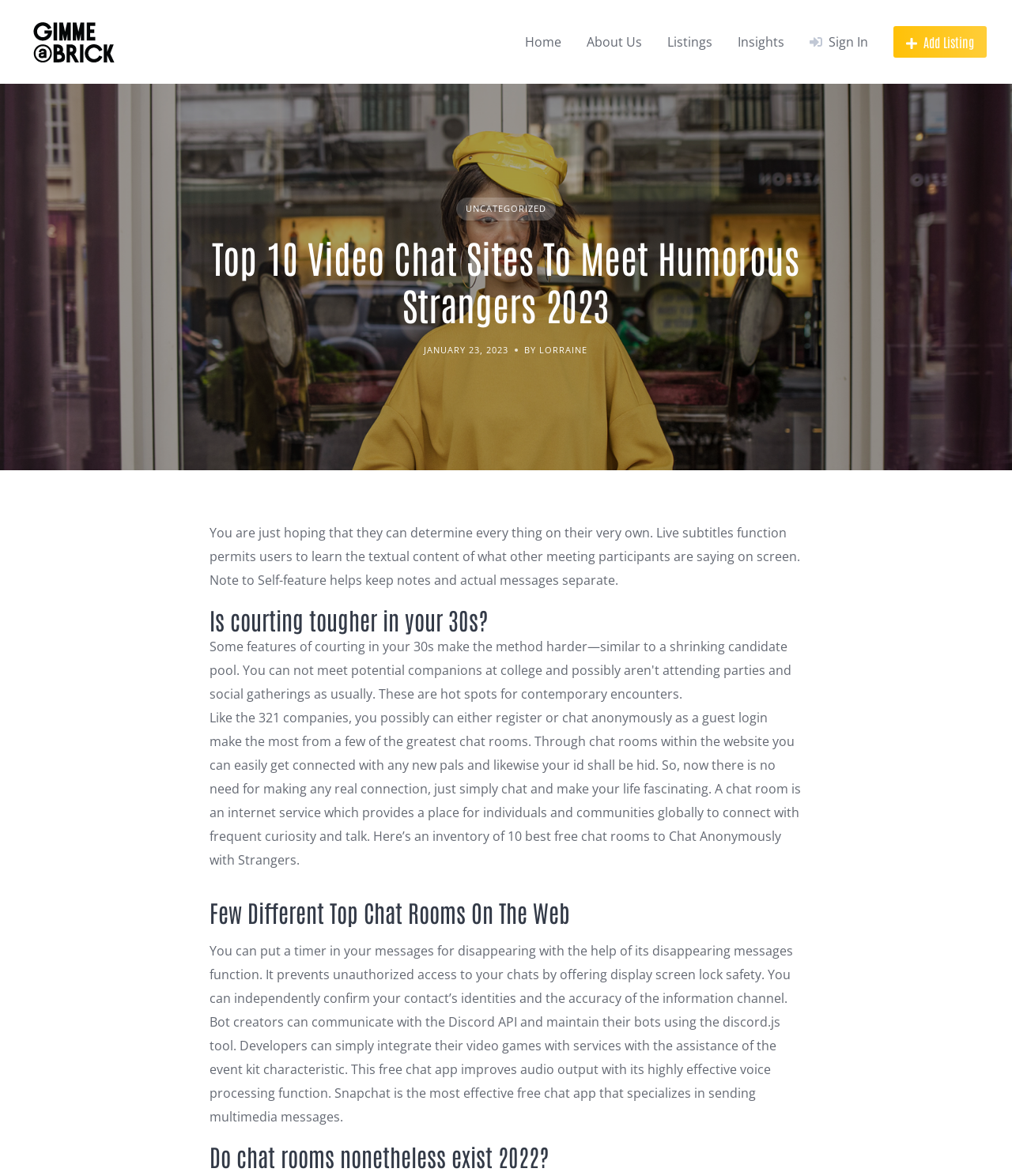Given the following UI element description: "alt="Gimme A Brick"", find the bounding box coordinates in the webpage screenshot.

[0.025, 0.011, 0.123, 0.06]